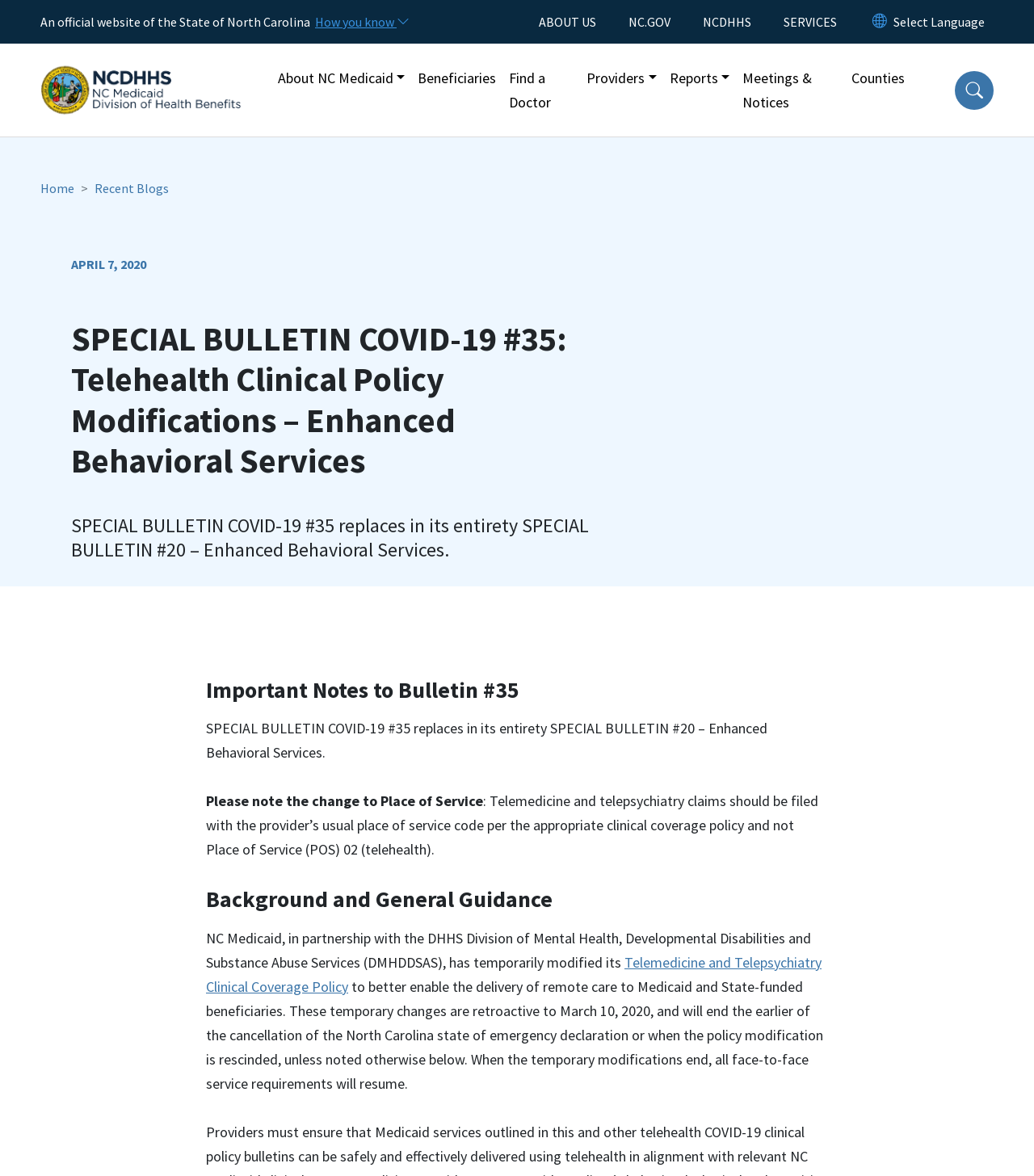What is the date mentioned in the webpage?
Based on the screenshot, provide your answer in one word or phrase.

APRIL 7, 2020